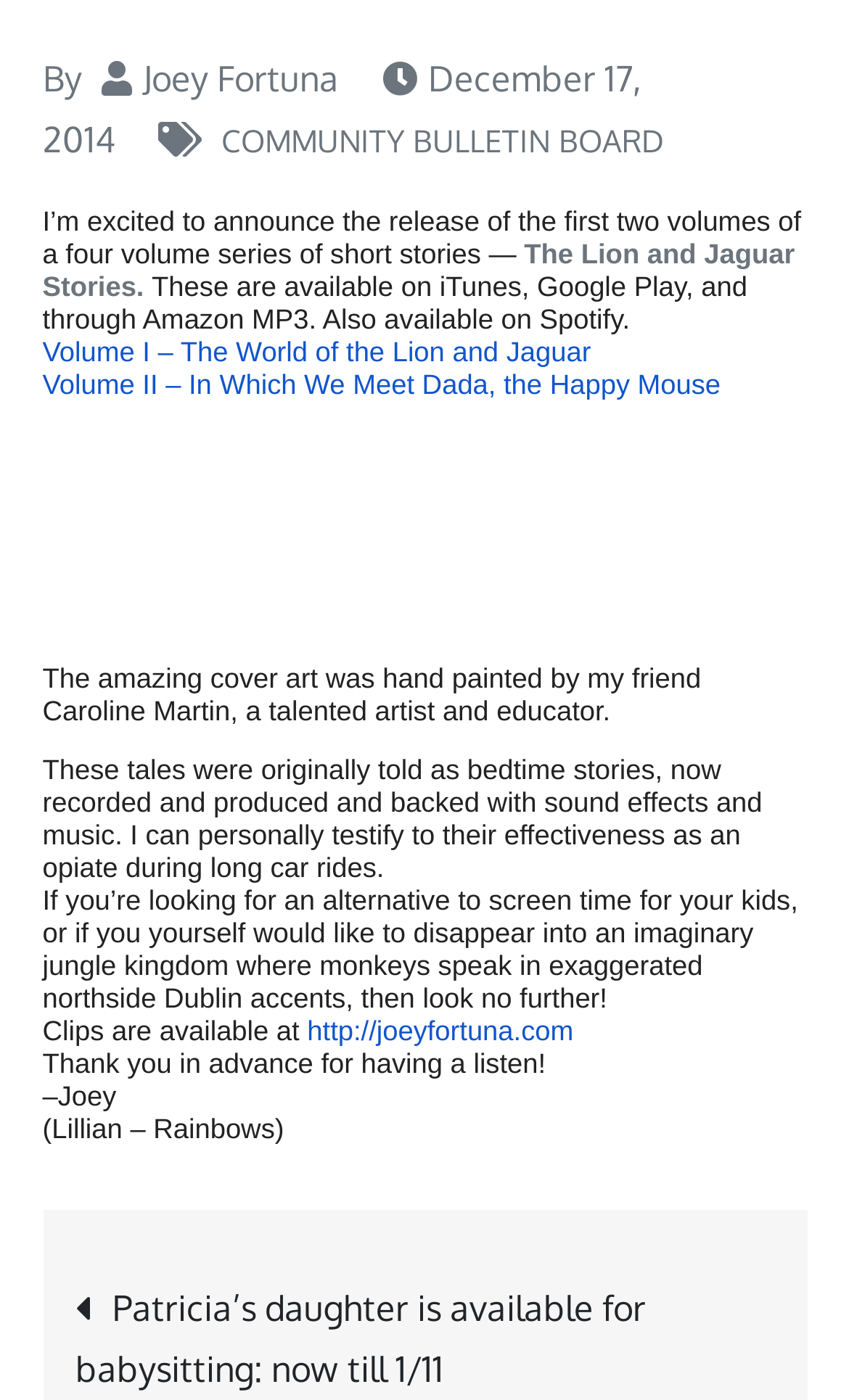Please specify the bounding box coordinates in the format (top-left x, top-left y, bottom-right x, bottom-right y), with values ranging from 0 to 1. Identify the bounding box for the UI component described as follows: Joey Fortuna

[0.168, 0.04, 0.399, 0.071]